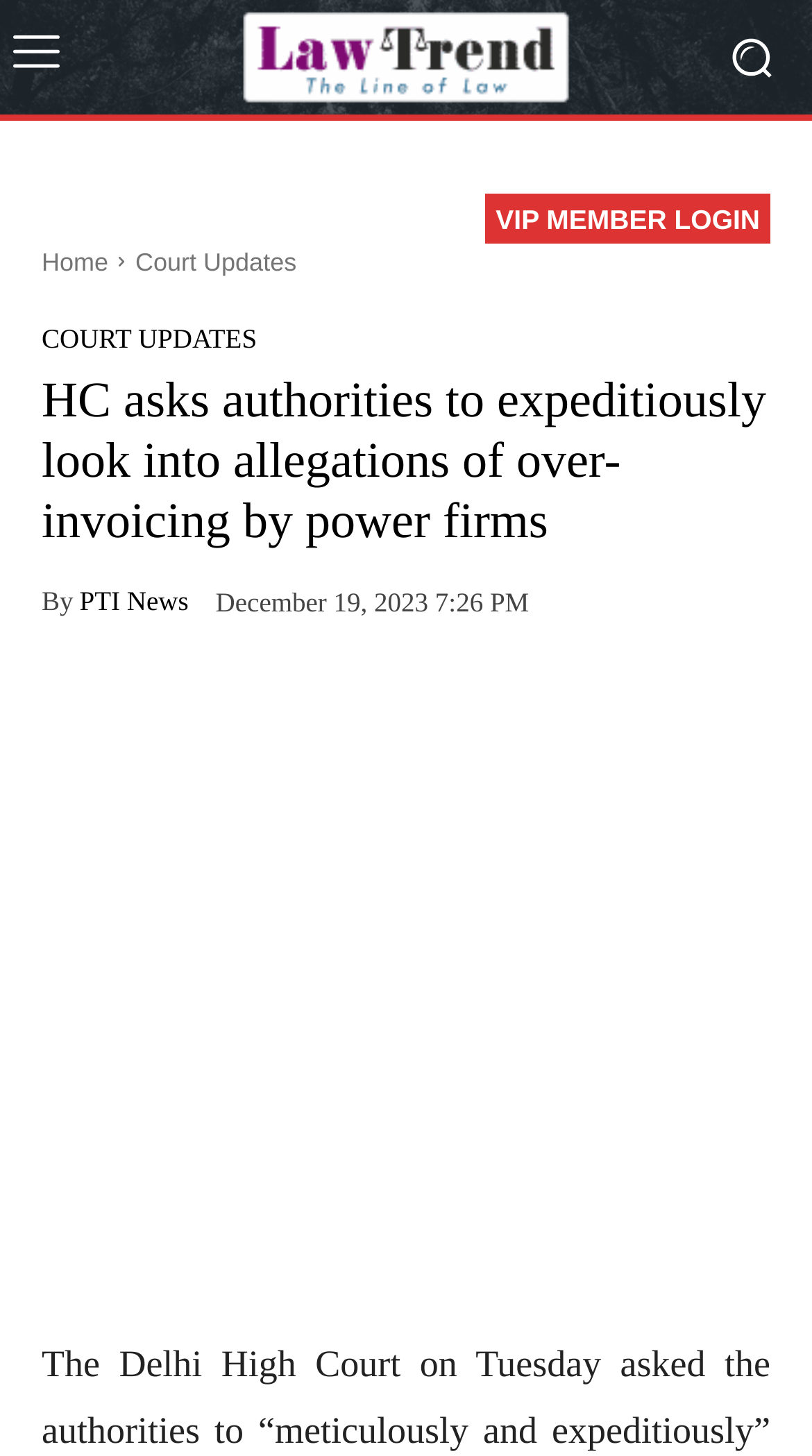Generate a thorough description of the webpage.

The webpage appears to be a news article from the Law Trend website. At the top left corner, there is a small image, and next to it, a link to the Law Trend website with a logo. On the top right corner, there is another image. Below the top section, there are several links, including "VIP MEMBER LOGIN", "Home", "Court Updates", and another "COURT UPDATES" link.

The main content of the webpage is a news article with the heading "HC asks authorities to expeditiously look into allegations of over-invoicing by power firms". Below the heading, there is a byline "By" followed by a link to "PTI News". Next to the byline, there is a timestamp "December 19, 2023 7:26 PM". 

Underneath the timestamp, there are several social media links, represented by icons. The main content of the article is not explicitly stated, but it appears to be related to the Delhi High Court and allegations of over-invoicing by power firms. The article is categorized under "delhi high court" and has a corresponding image or icon.